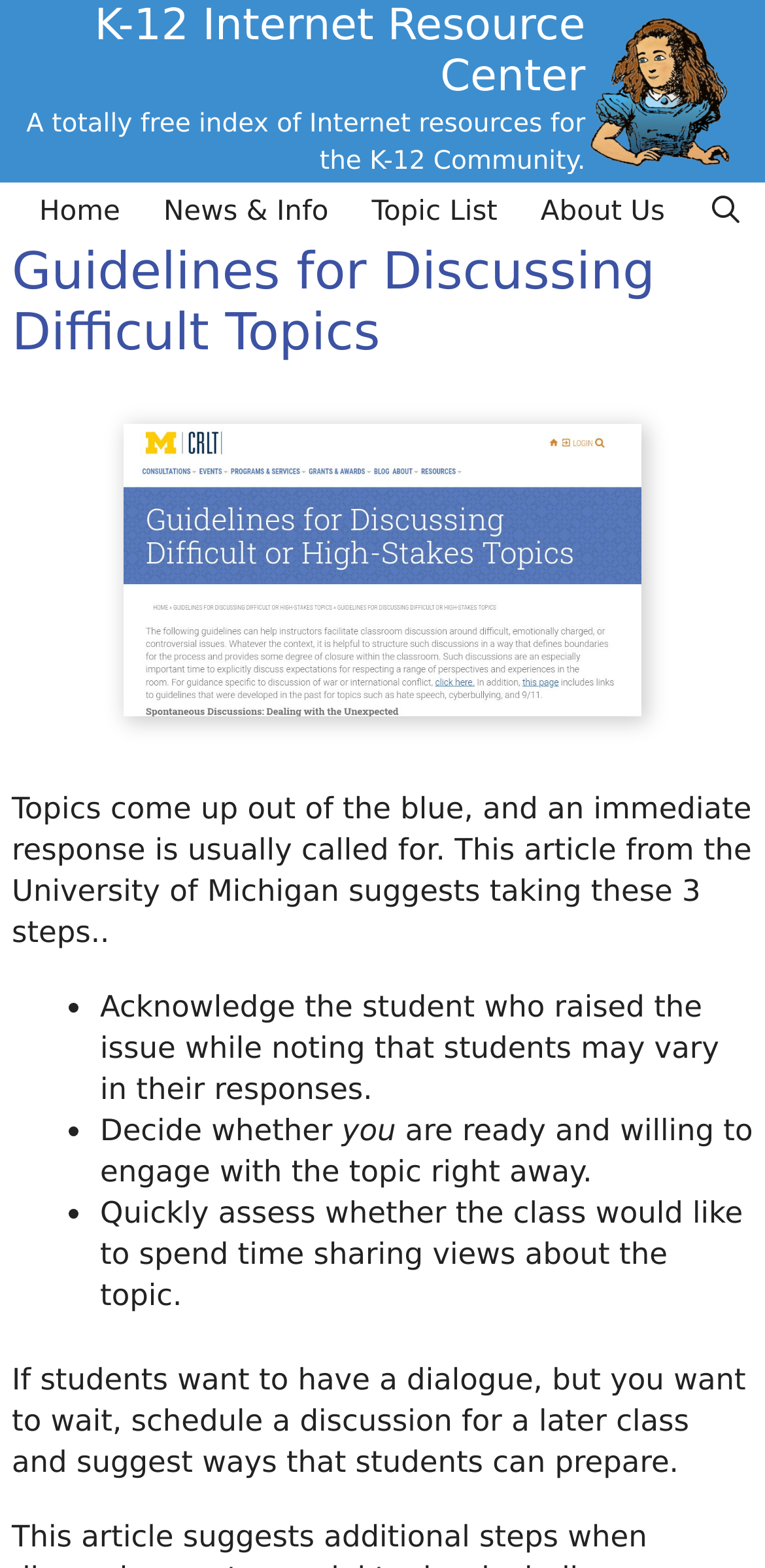Can you find the bounding box coordinates of the area I should click to execute the following instruction: "go to home page"?

[0.023, 0.116, 0.185, 0.155]